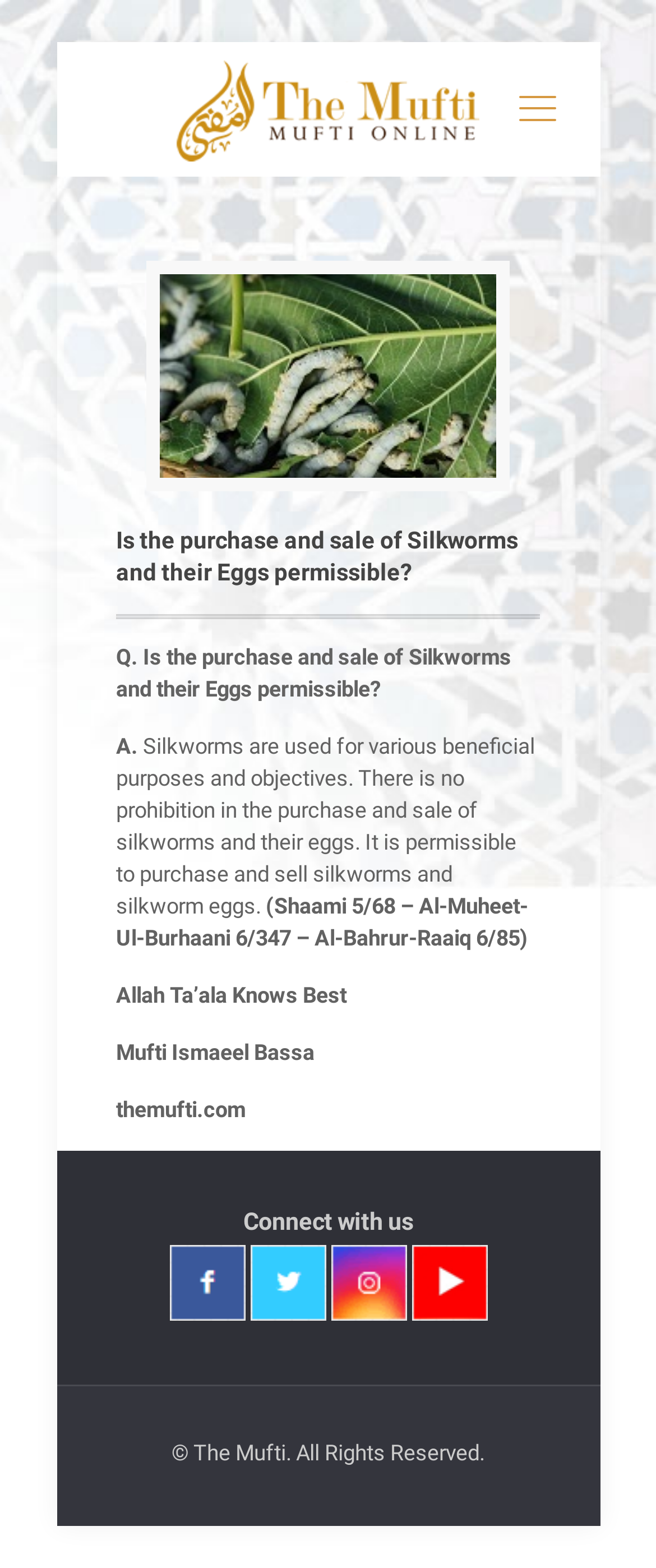Extract the bounding box coordinates of the UI element described by: "title="The Mufti"". The coordinates should include four float numbers ranging from 0 to 1, e.g., [left, top, right, bottom].

[0.214, 0.038, 0.786, 0.102]